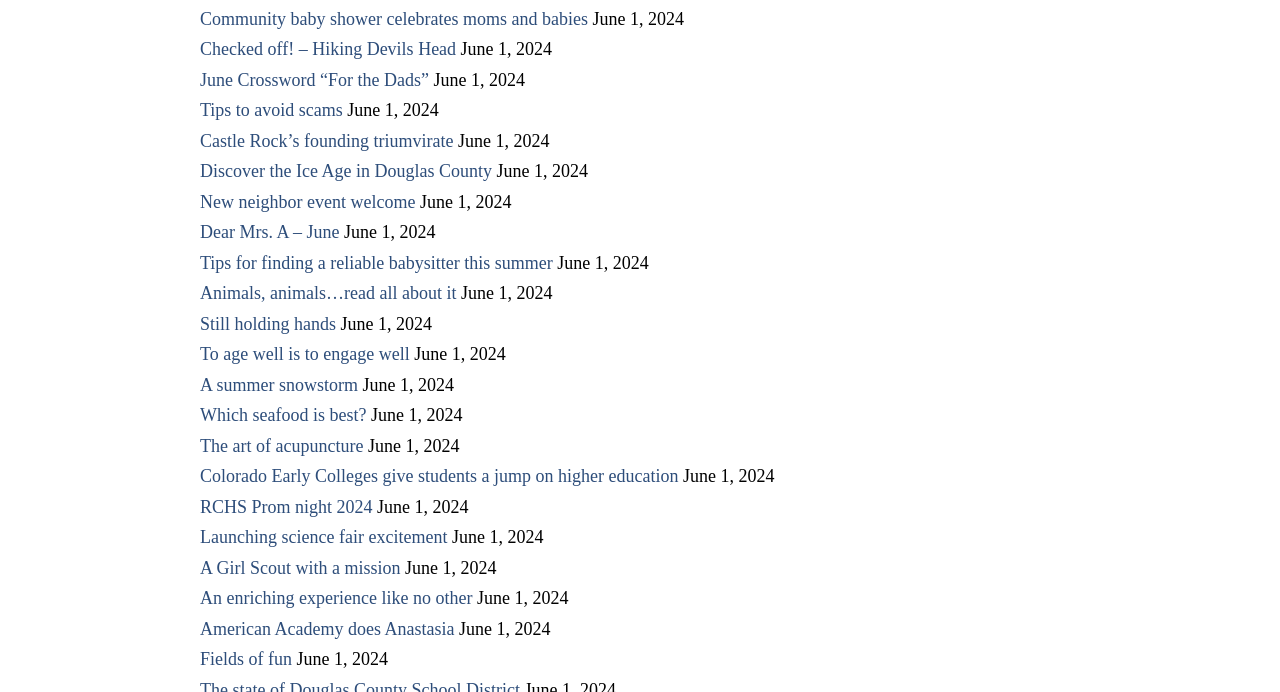Locate the bounding box coordinates of the segment that needs to be clicked to meet this instruction: "Discover the Ice Age in Douglas County".

[0.156, 0.233, 0.384, 0.262]